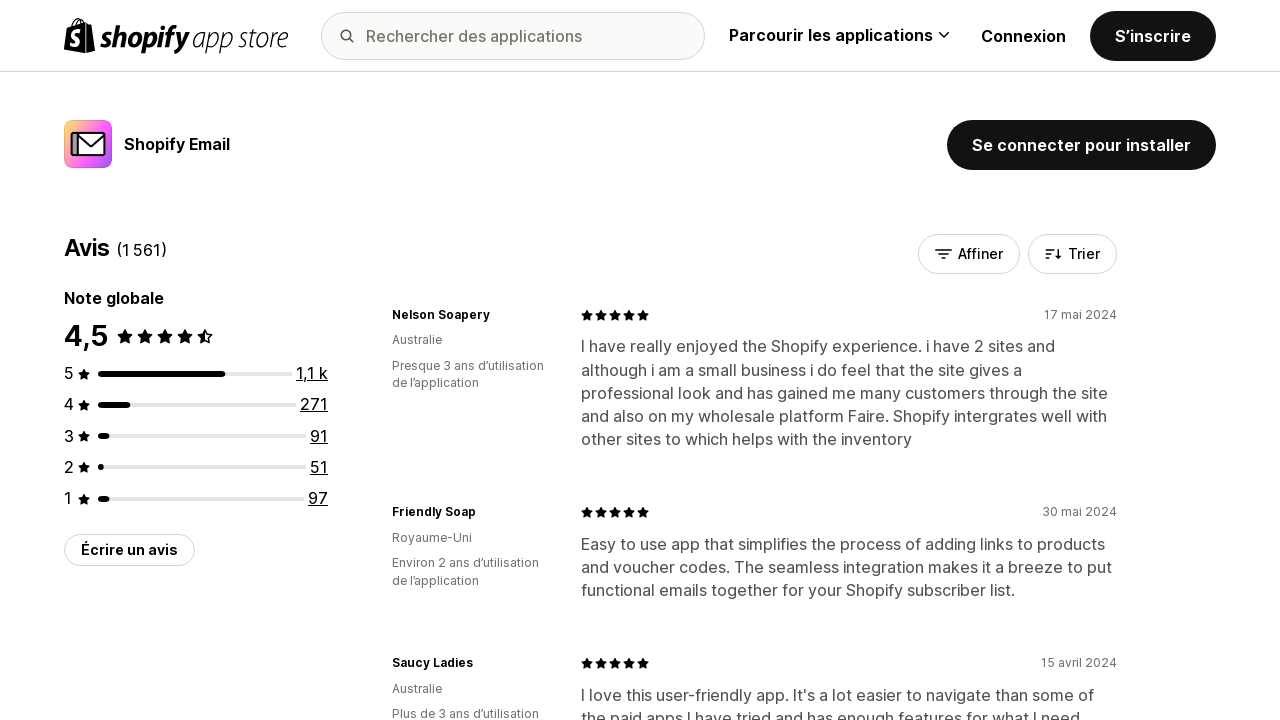Find the bounding box coordinates for the area that must be clicked to perform this action: "Search for applications".

[0.251, 0.016, 0.551, 0.083]